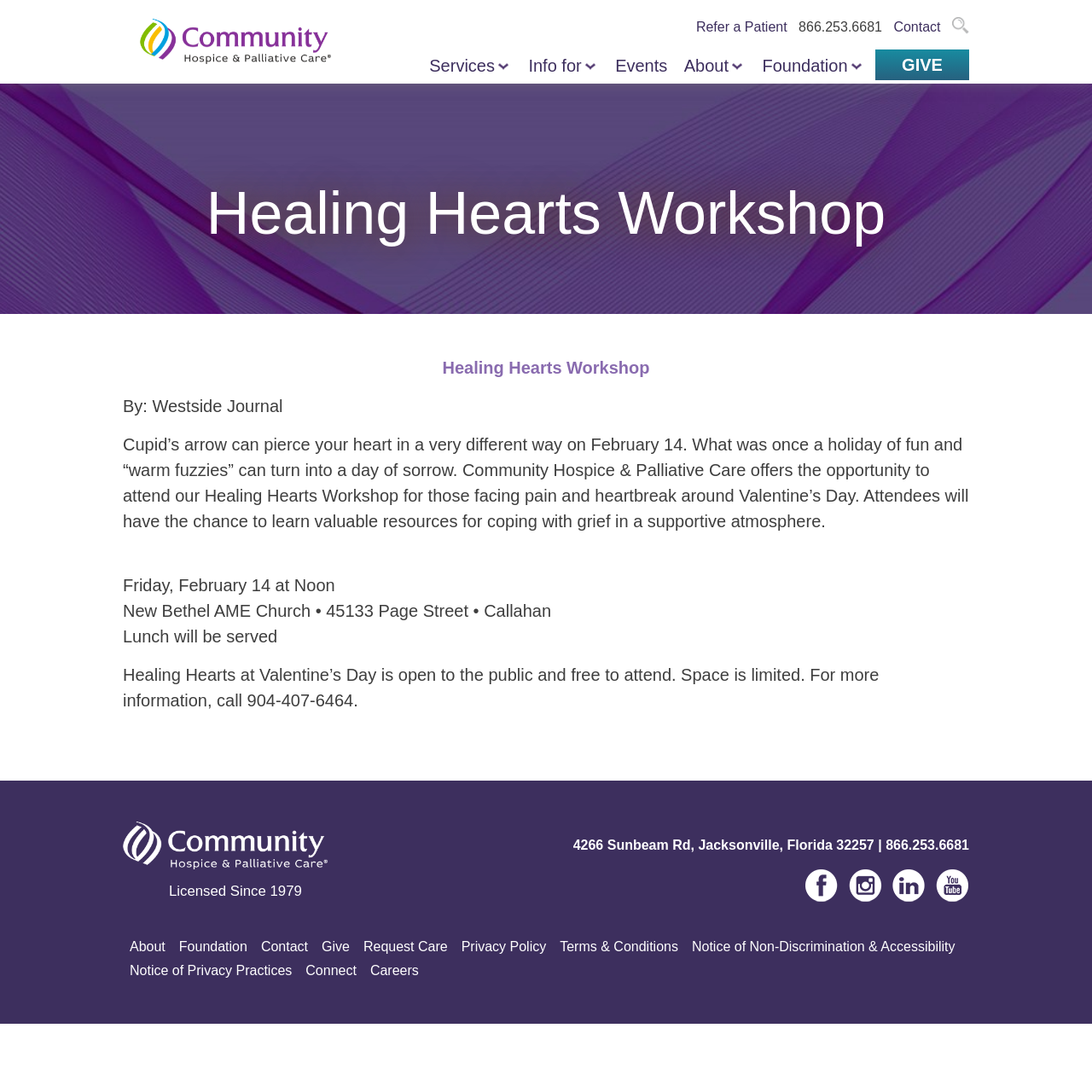Show me the bounding box coordinates of the clickable region to achieve the task as per the instruction: "View the 'Event: Disney at 100 Years...' details".

None